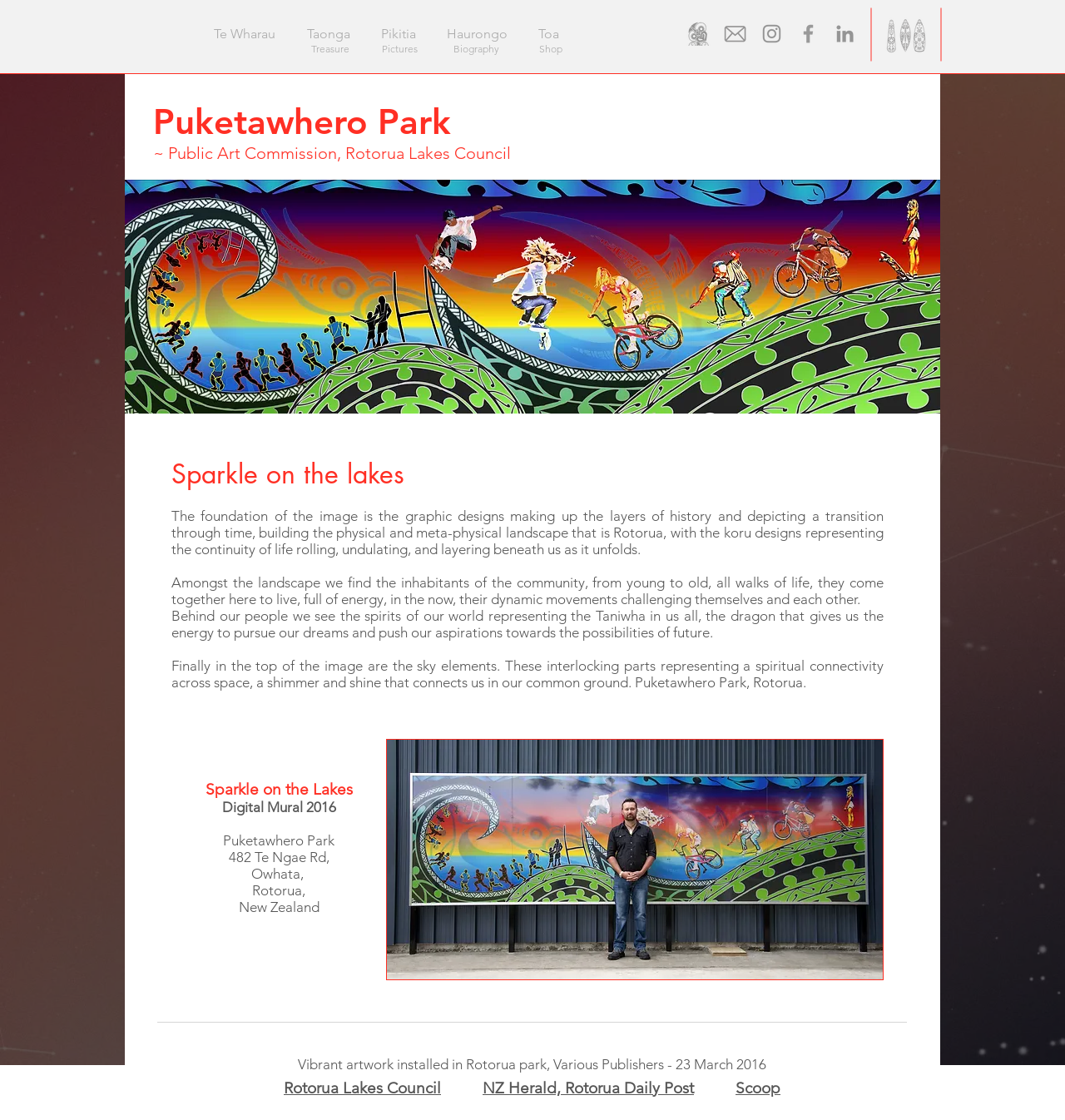Can you show the bounding box coordinates of the region to click on to complete the task described in the instruction: "Click on the 'Joe Te Wharau Art & Design' link"?

[0.118, 0.009, 0.161, 0.051]